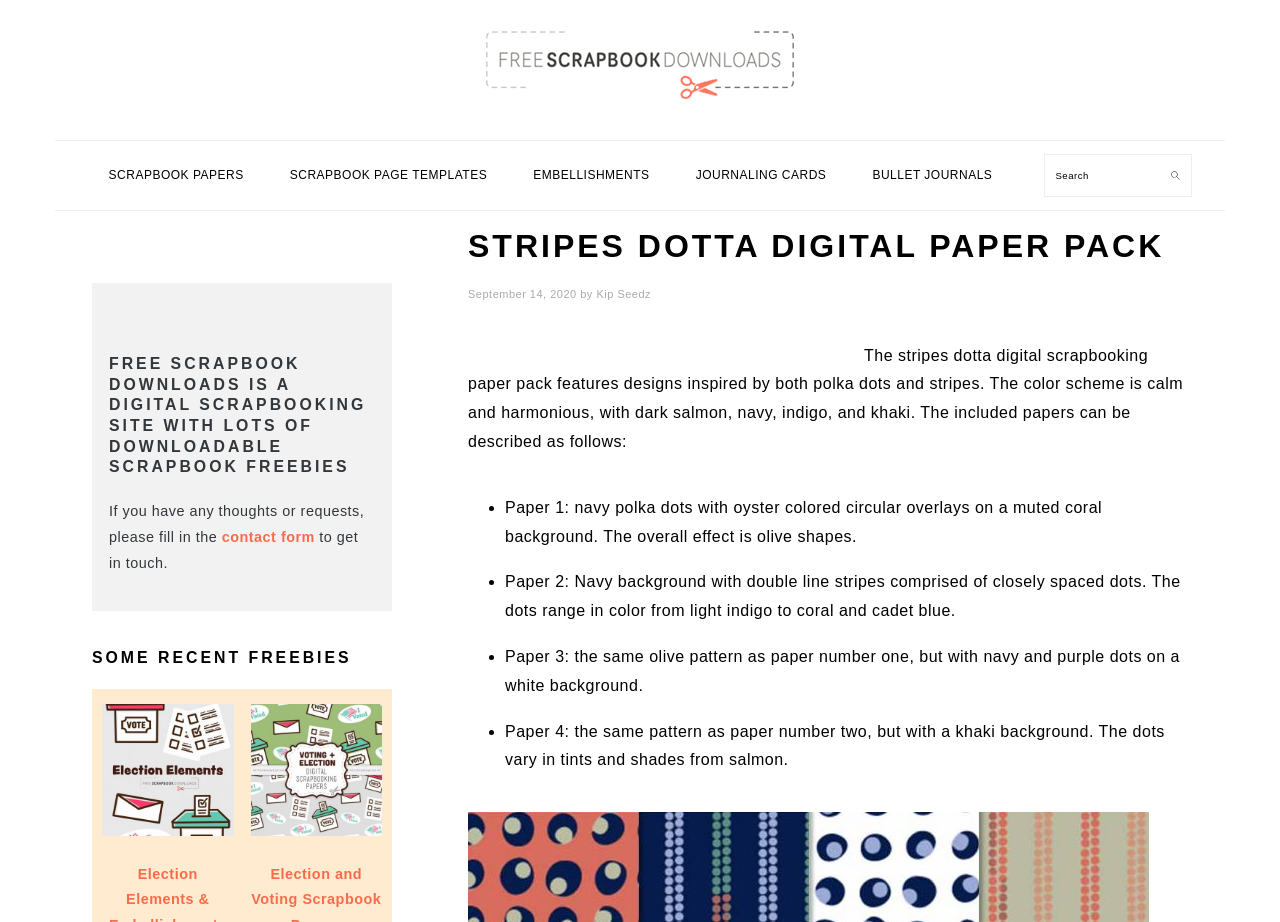Could you highlight the region that needs to be clicked to execute the instruction: "Download free scrapbook papers"?

[0.375, 0.091, 0.625, 0.136]